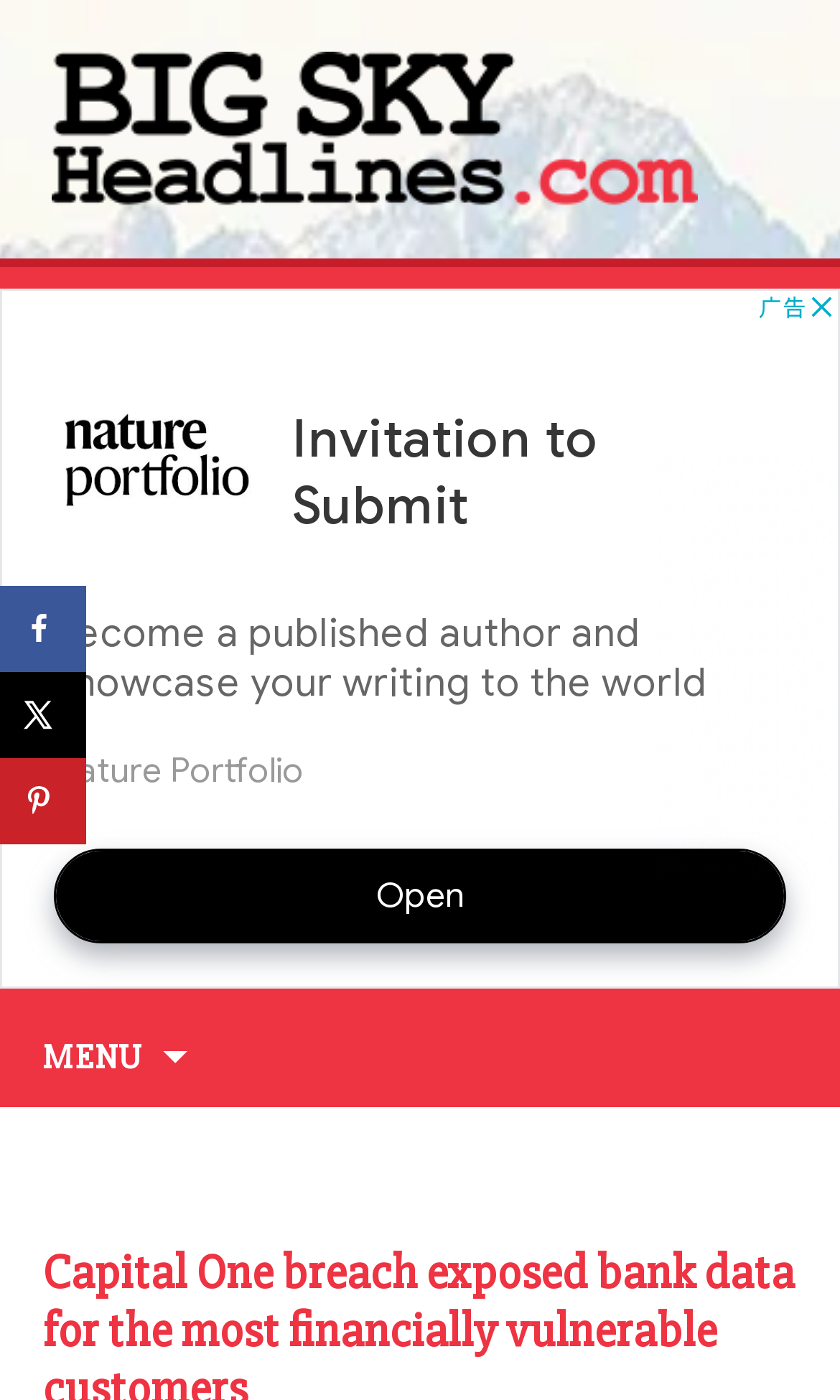Summarize the webpage with intricate details.

The webpage appears to be a news article about the Capital One hack, specifically focusing on how it affected the bank's most financially vulnerable customers. 

At the top left of the page, there is the Big Sky Headlines logo. Below the logo, there is a large advertisement that spans the entire width of the page. 

On the top right, there is a menu button with a hamburger icon, which is not expanded. Next to the menu button, there is a "Skip to content" link. 

On the left side of the page, there is a social sharing sidebar that takes up about 10% of the page's width. This sidebar contains three social media sharing options: "Share on Facebook", "Share on X", and "Save to Pinterest". Each option has a corresponding icon.